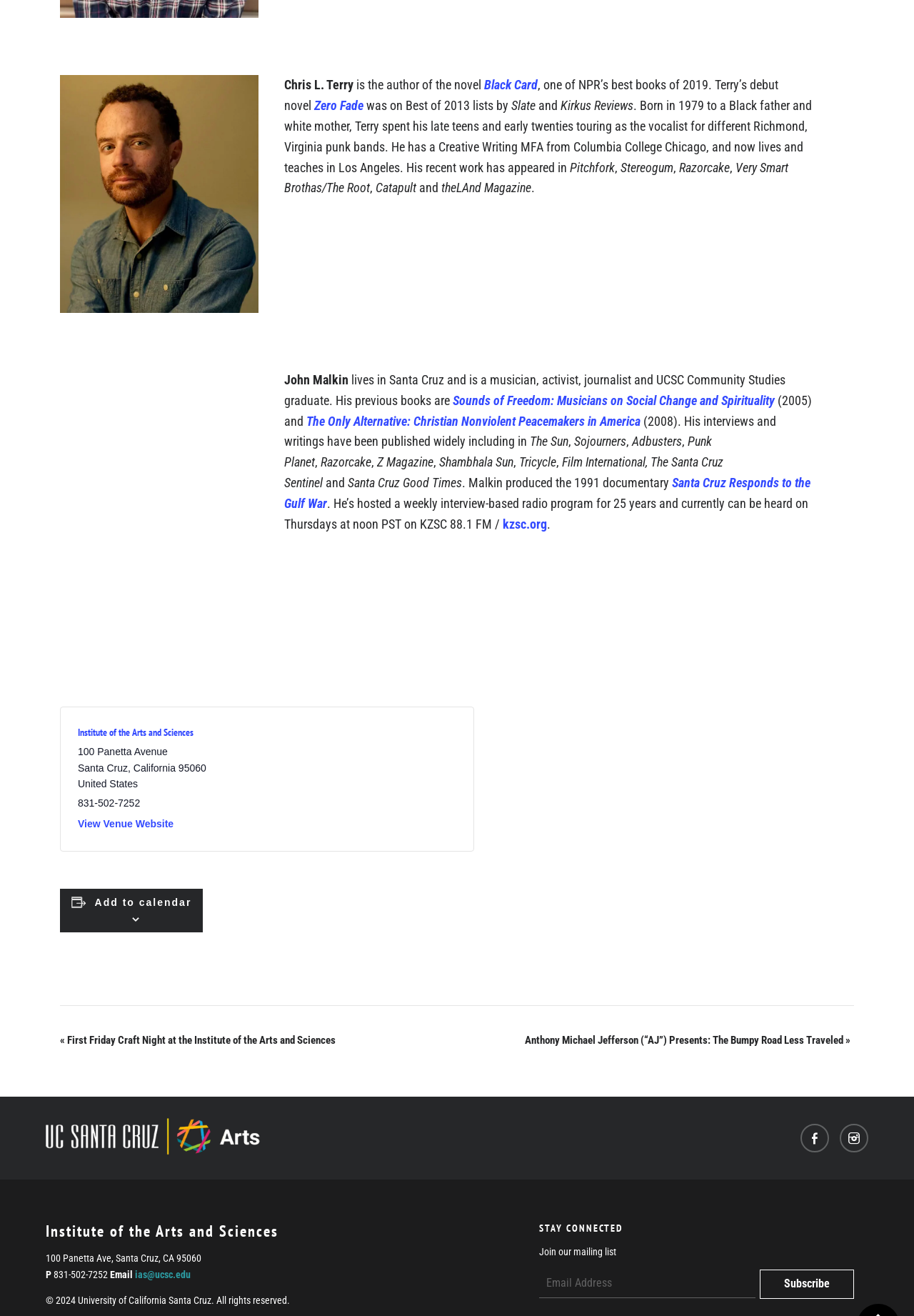Please identify the bounding box coordinates of where to click in order to follow the instruction: "View the venue website".

[0.085, 0.622, 0.19, 0.63]